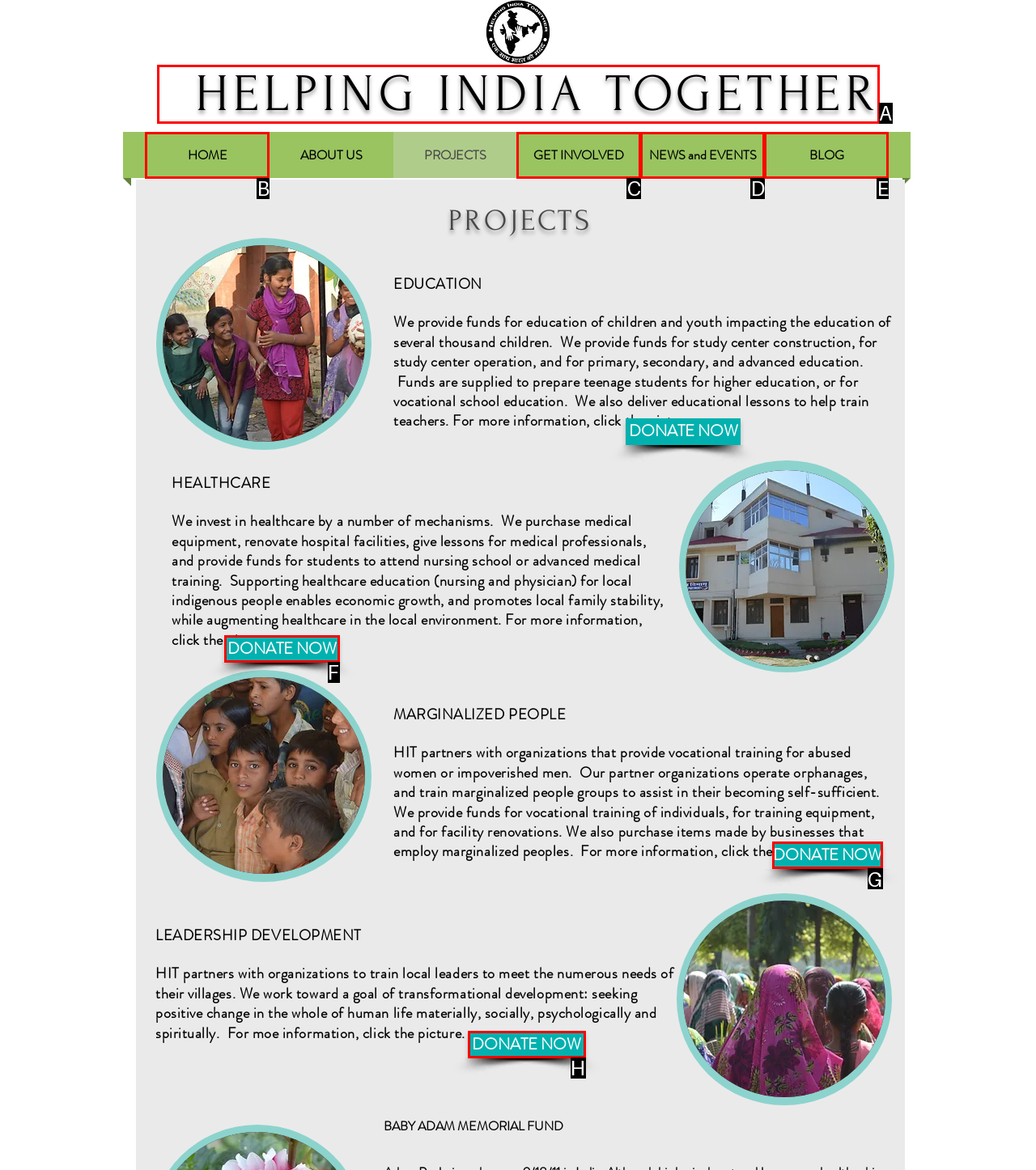Which option best describes: DONATE NOW
Respond with the letter of the appropriate choice.

H